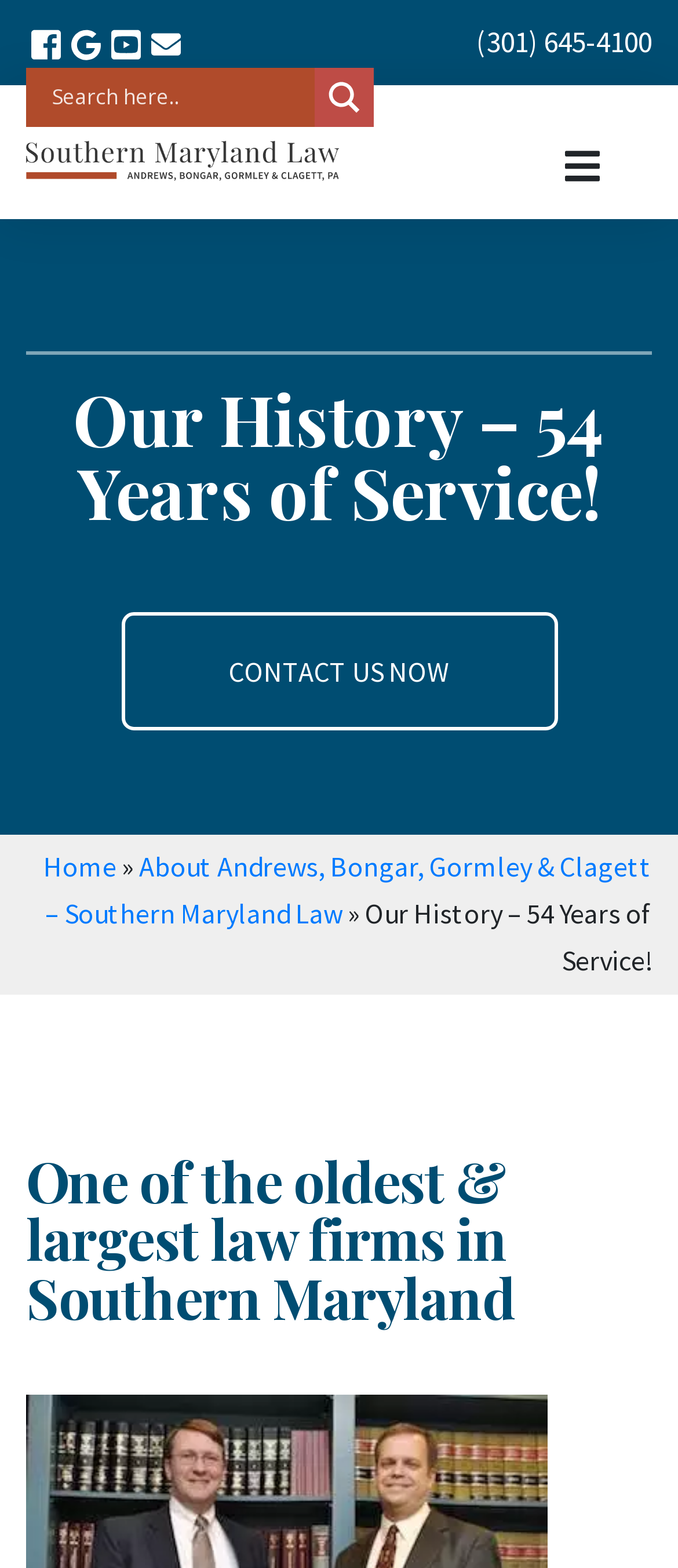Locate the bounding box of the UI element defined by this description: "aria-label="Search magnifier button"". The coordinates should be given as four float numbers between 0 and 1, formatted as [left, top, right, bottom].

[0.464, 0.043, 0.551, 0.081]